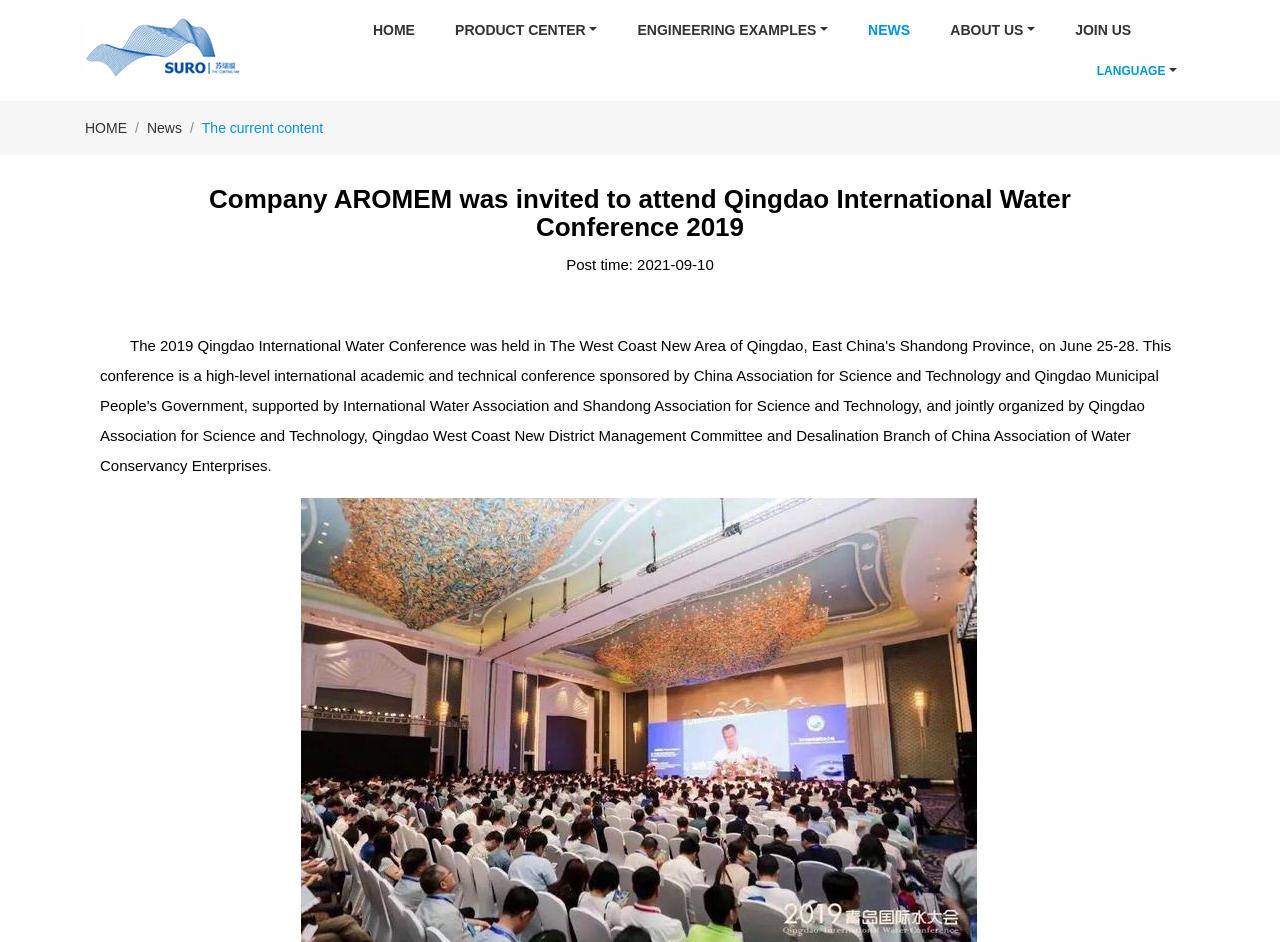Determine the bounding box coordinates of the target area to click to execute the following instruction: "View the COMPANY NEWS."

[0.11, 0.196, 0.89, 0.257]